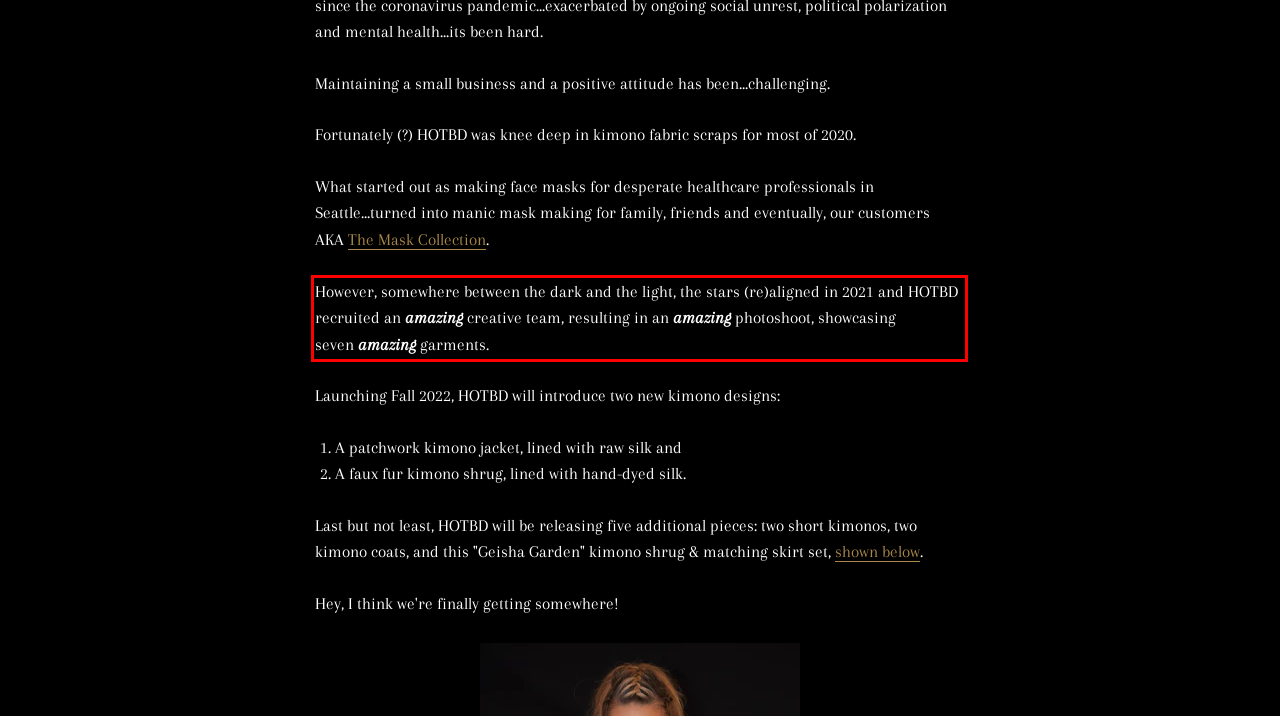Please recognize and transcribe the text located inside the red bounding box in the webpage image.

However, somewhere between the dark and the light, the stars (re)aligned in 2021 and HOTBD recruited an amazing creative team, resulting in an amazing photoshoot, showcasing seven amazing garments.